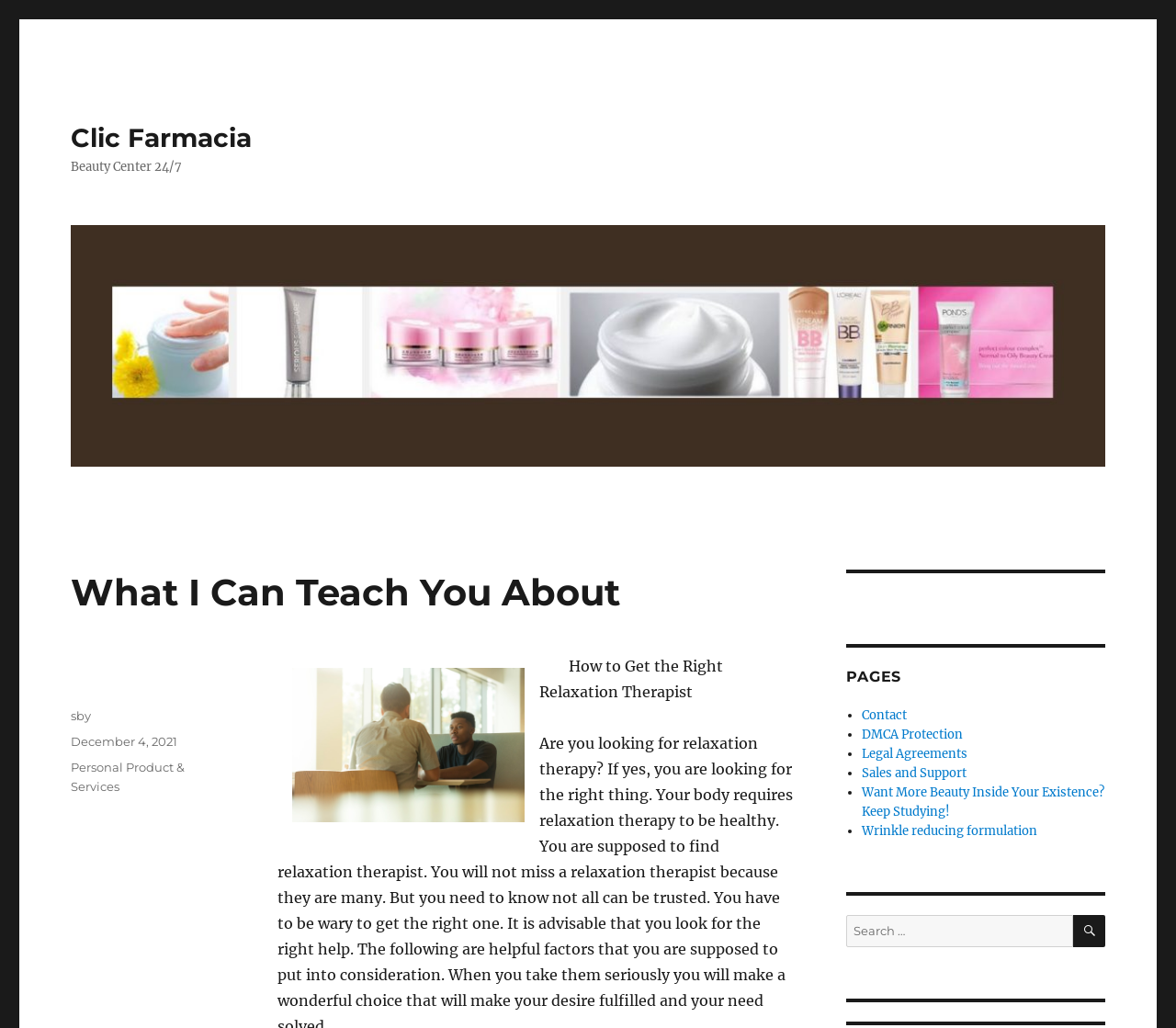Please determine the bounding box coordinates of the area that needs to be clicked to complete this task: 'Read the article about How to Get the Right Relaxation Therapist'. The coordinates must be four float numbers between 0 and 1, formatted as [left, top, right, bottom].

[0.459, 0.639, 0.615, 0.682]